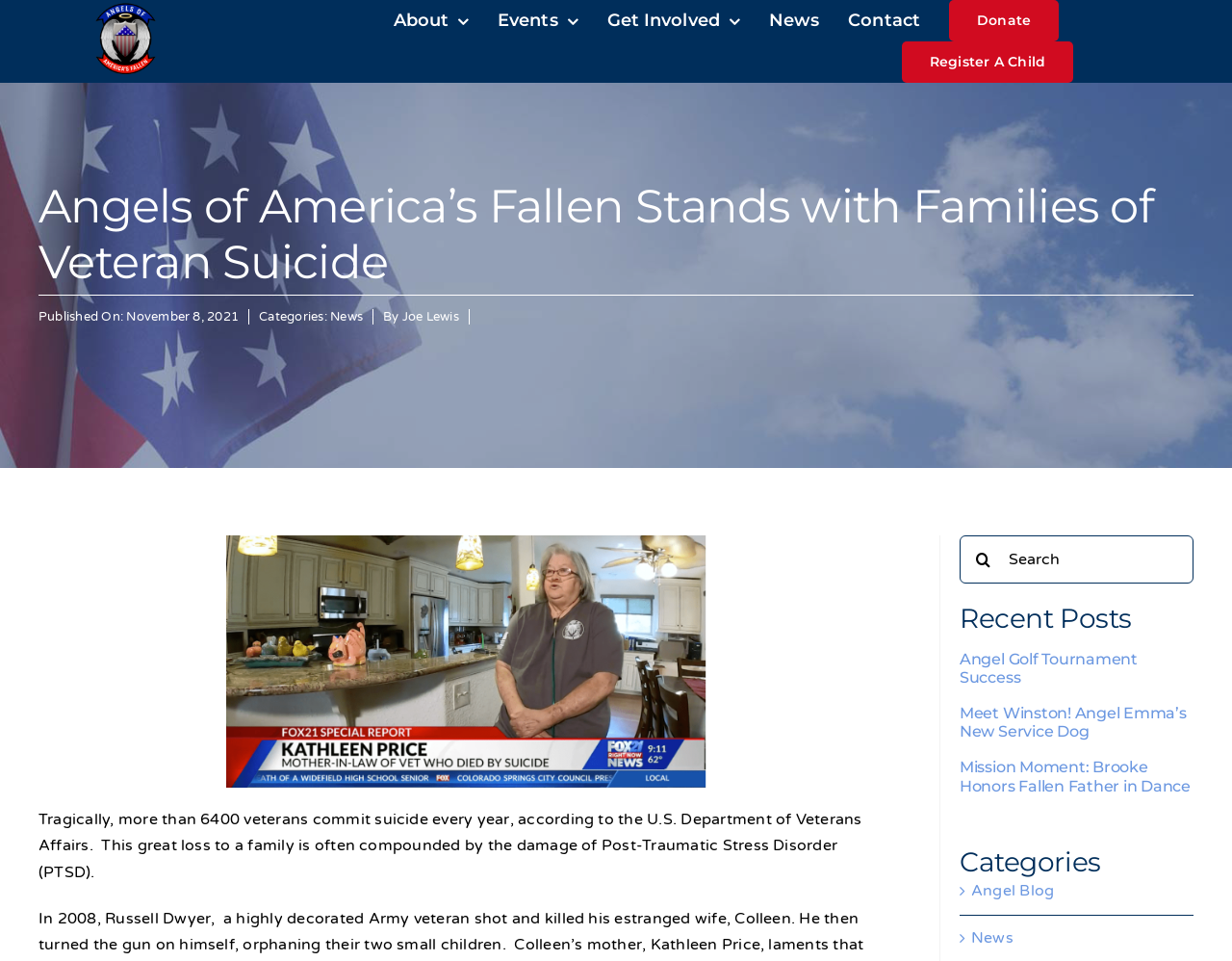What is the title or heading displayed on the webpage?

Angels of America’s Fallen Stands with Families of Veteran Suicide